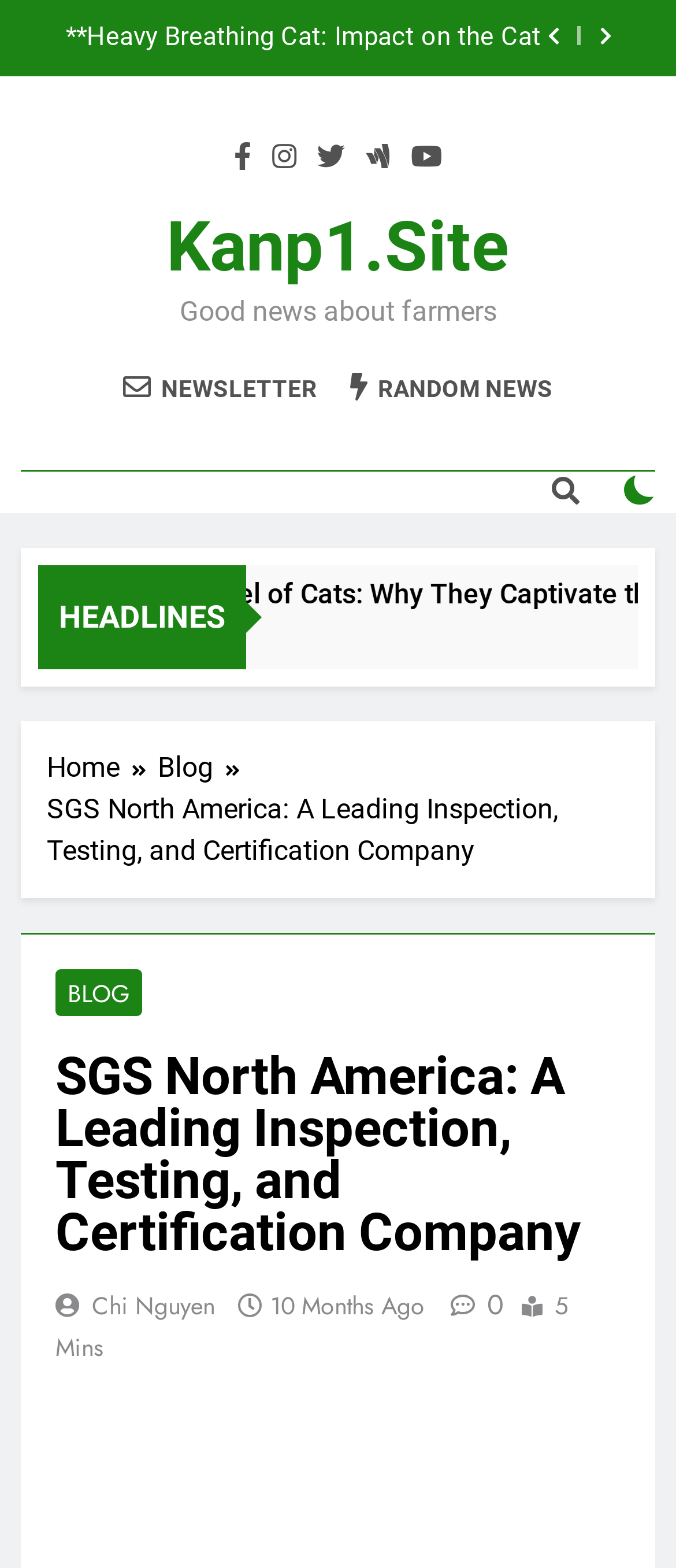Pinpoint the bounding box coordinates of the clickable element to carry out the following instruction: "Input your email."

None